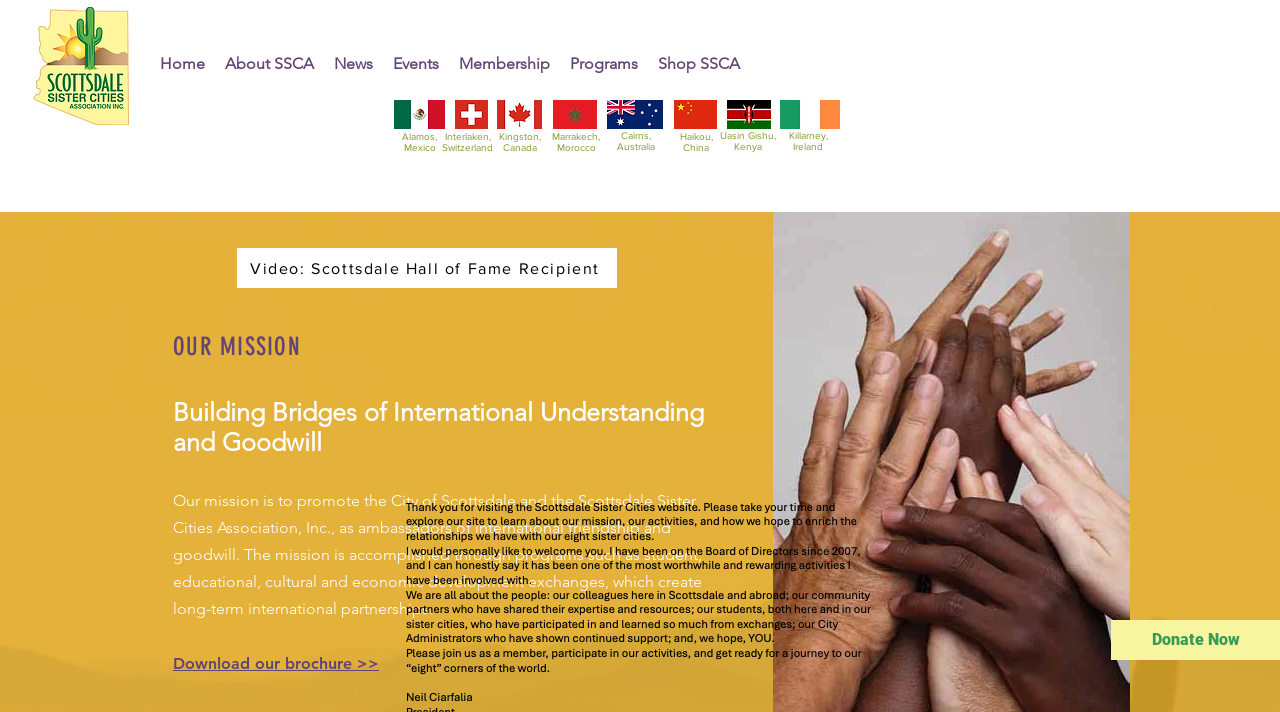Please identify the bounding box coordinates of the region to click in order to complete the given instruction: "Donate Now". The coordinates should be four float numbers between 0 and 1, i.e., [left, top, right, bottom].

[0.868, 0.871, 1.0, 0.927]